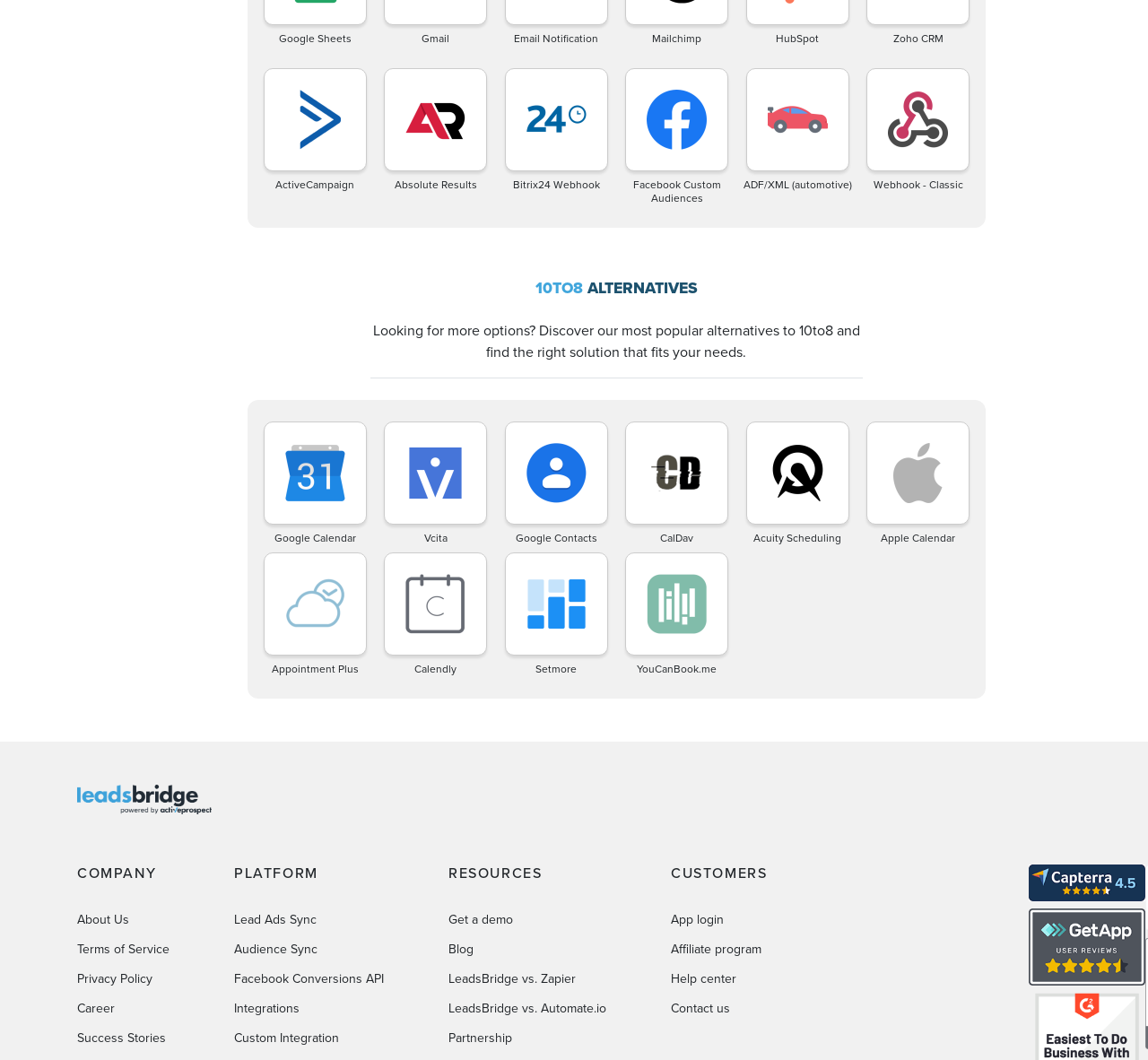Examine the screenshot and answer the question in as much detail as possible: What is the purpose of the 'CUSTOMERS' section?

The 'CUSTOMERS' section of the webpage appears to be a placeholder for customer information, but it does not contain any specific customer data. Its purpose is likely to showcase customer-related content or testimonials in the future.